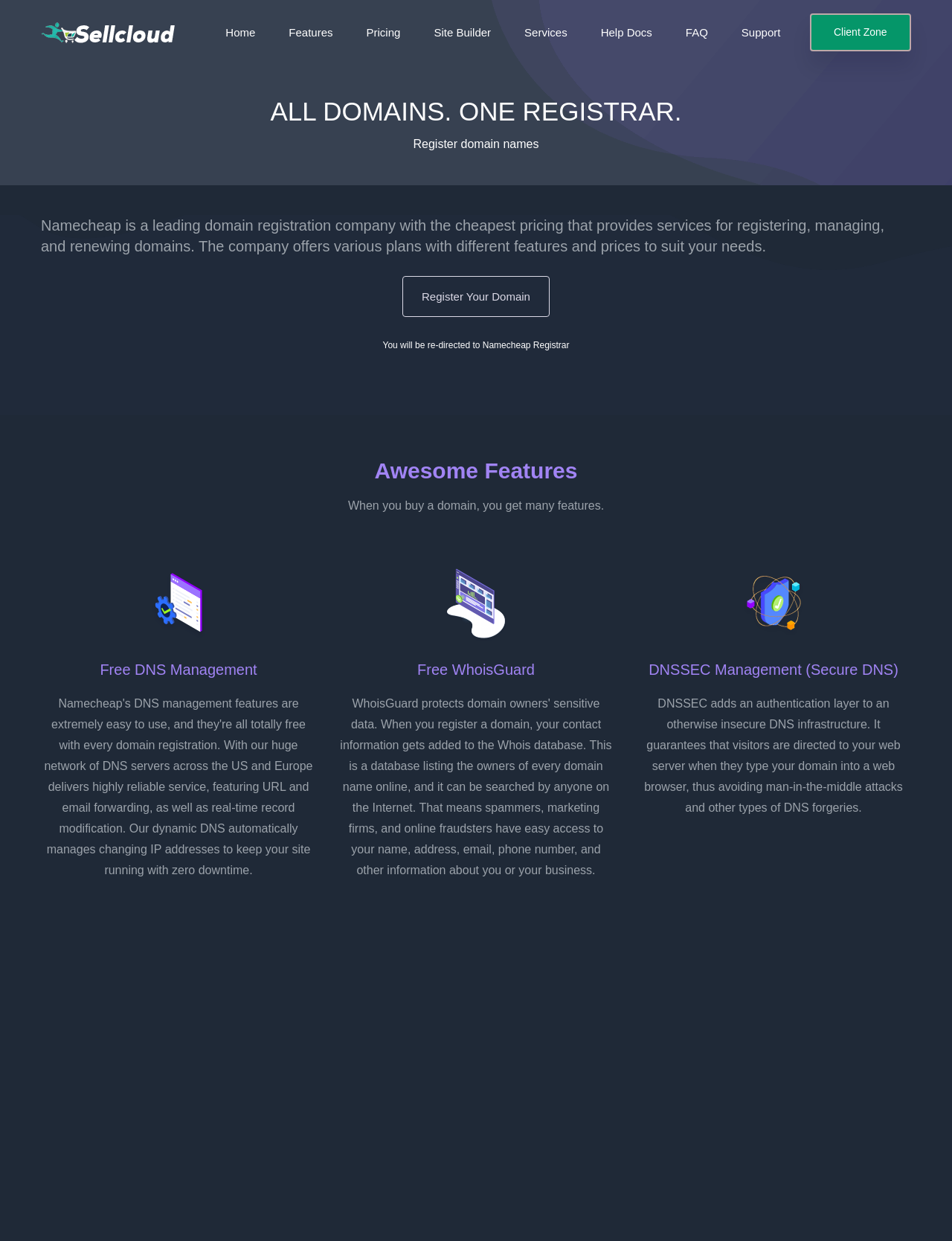Could you find the bounding box coordinates of the clickable area to complete this instruction: "View Features"?

[0.303, 0.021, 0.35, 0.031]